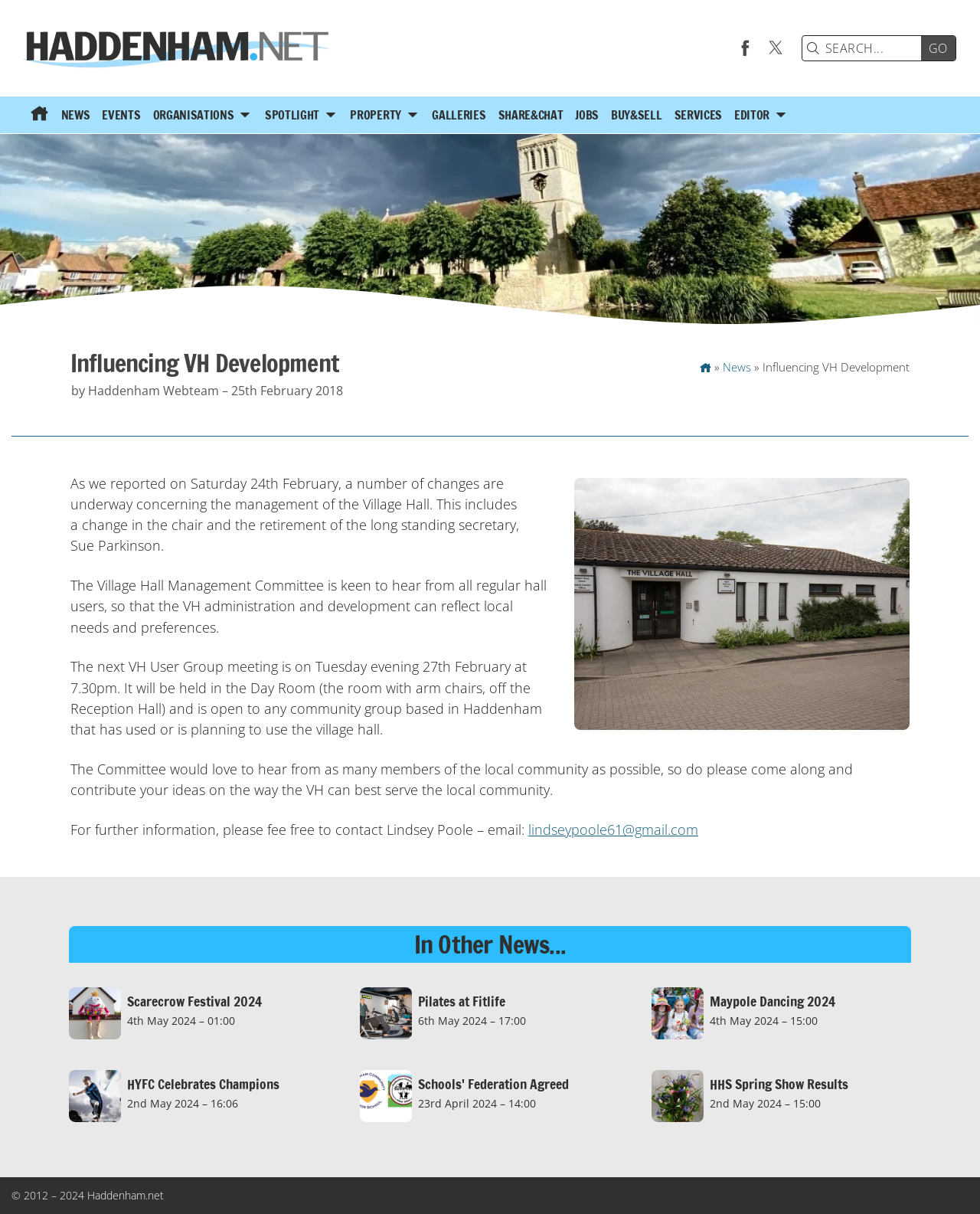Find the bounding box coordinates for the area that must be clicked to perform this action: "Contact Lindsey Poole via email".

[0.539, 0.676, 0.712, 0.691]